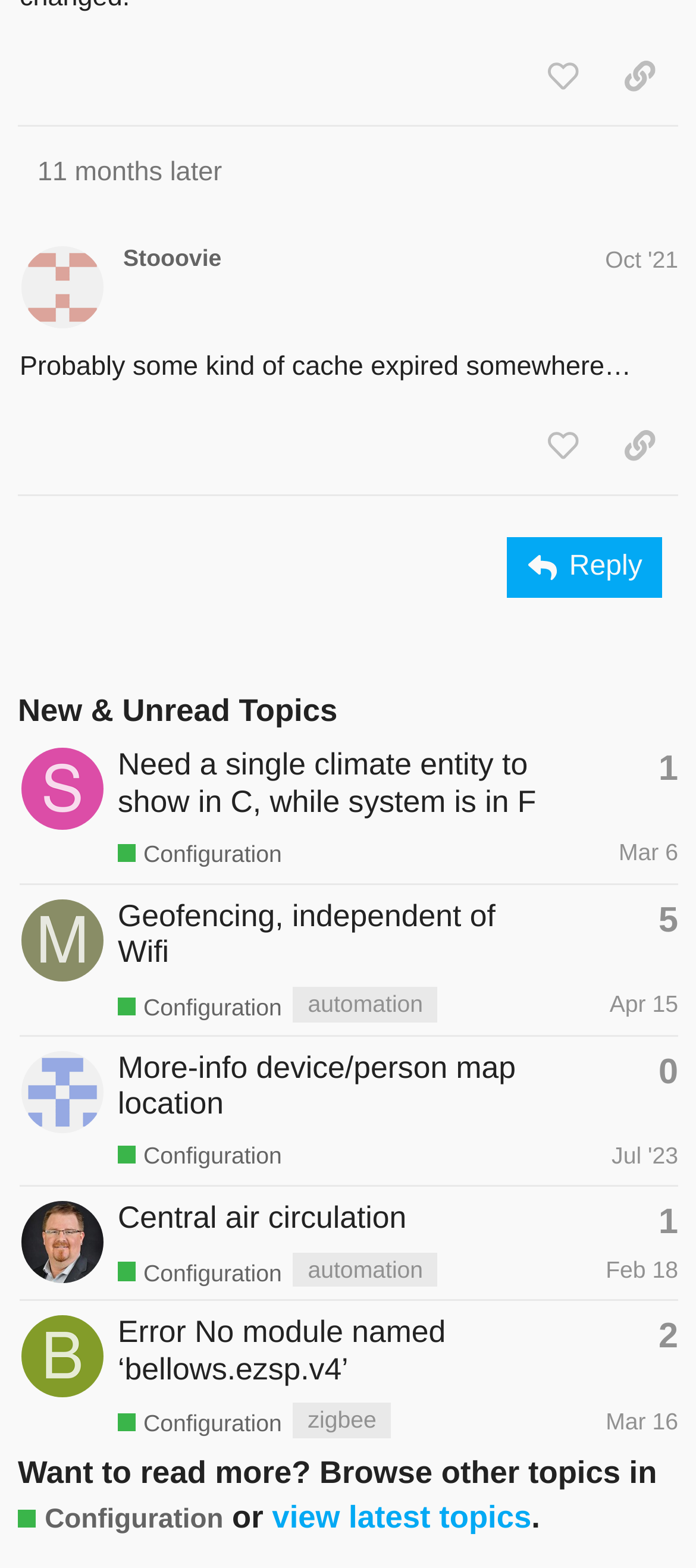Use a single word or phrase to answer the question: Who is the latest poster of the topic 'Geofencing, independent of Wifi'?

Maeckes